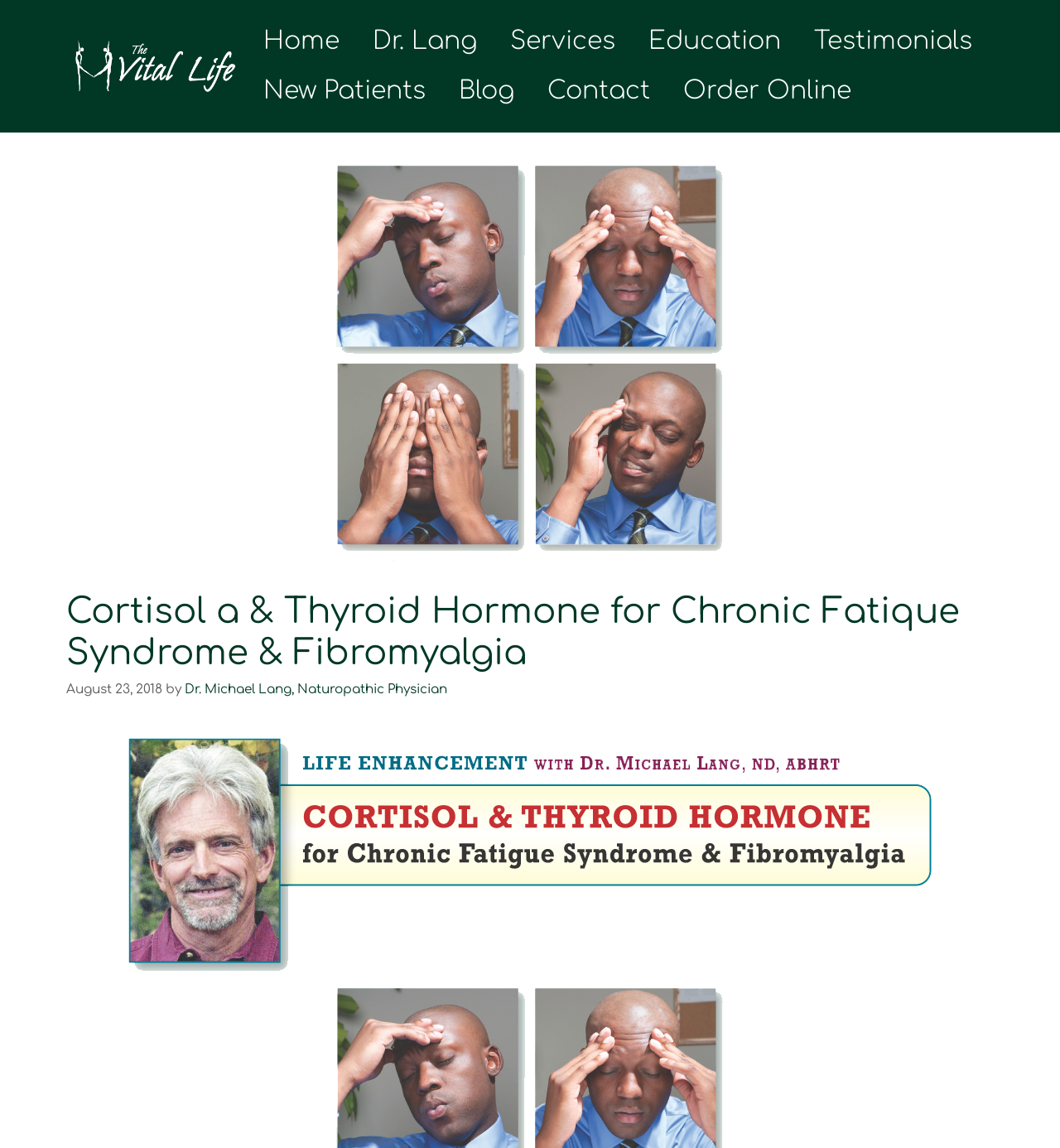Identify and provide the main heading of the webpage.

Cortisol a & Thyroid Hormone for Chronic Fatique Syndrome & Fibromyalgia